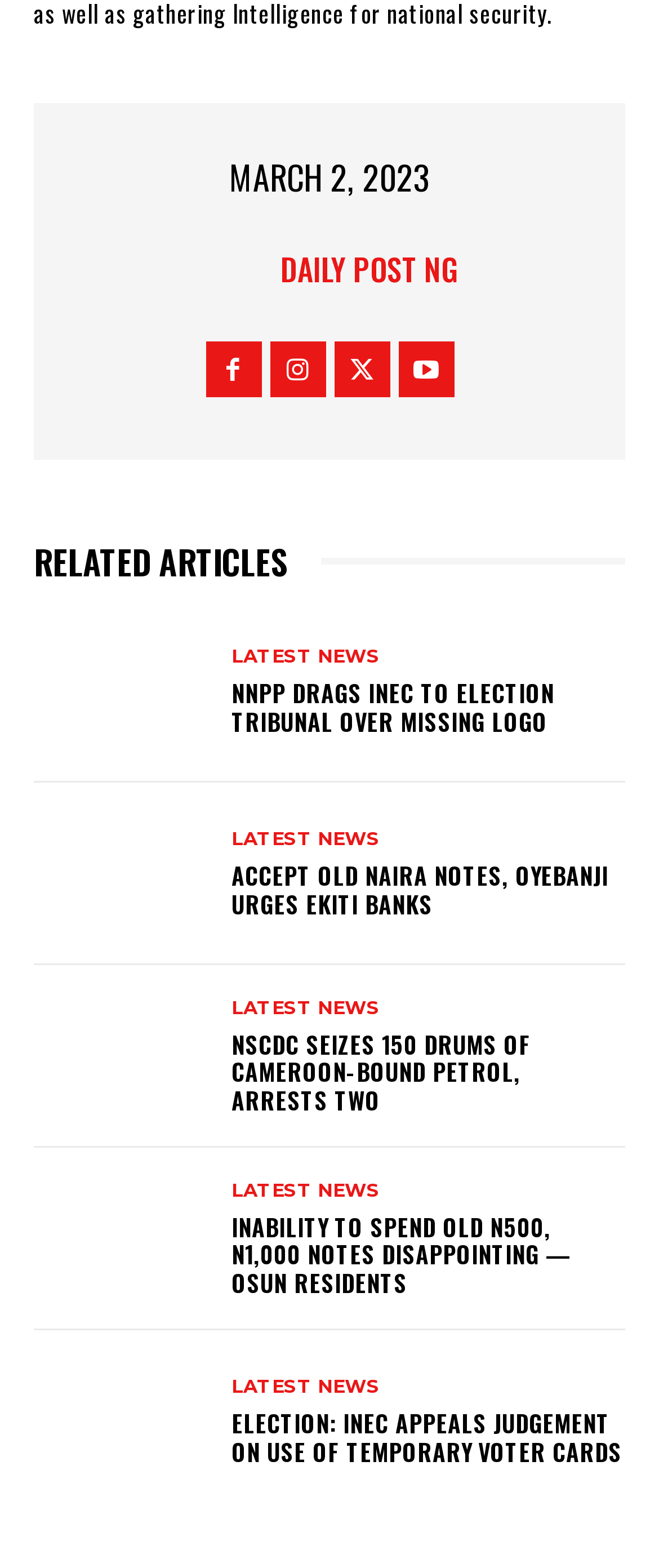Please provide a one-word or phrase answer to the question: 
What is the category of the article 'NNPP drags INEC to election tribunal over missing logo'?

LATEST NEWS